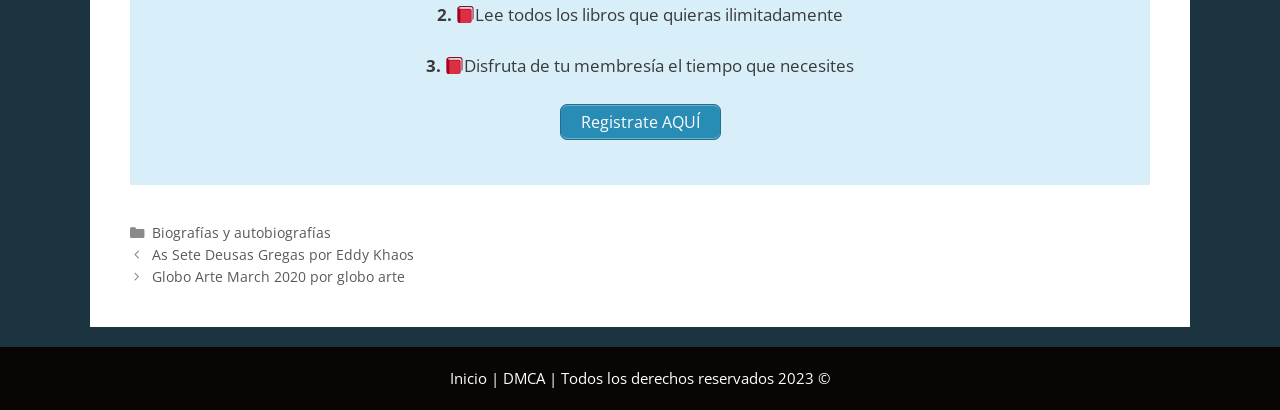What is the first benefit of the membership?
Provide an in-depth and detailed explanation in response to the question.

I determined the answer by looking at the first benefit listed on the webpage, which is accompanied by a book icon and the text 'Lee todos los libros que quieras ilimitadamente'.